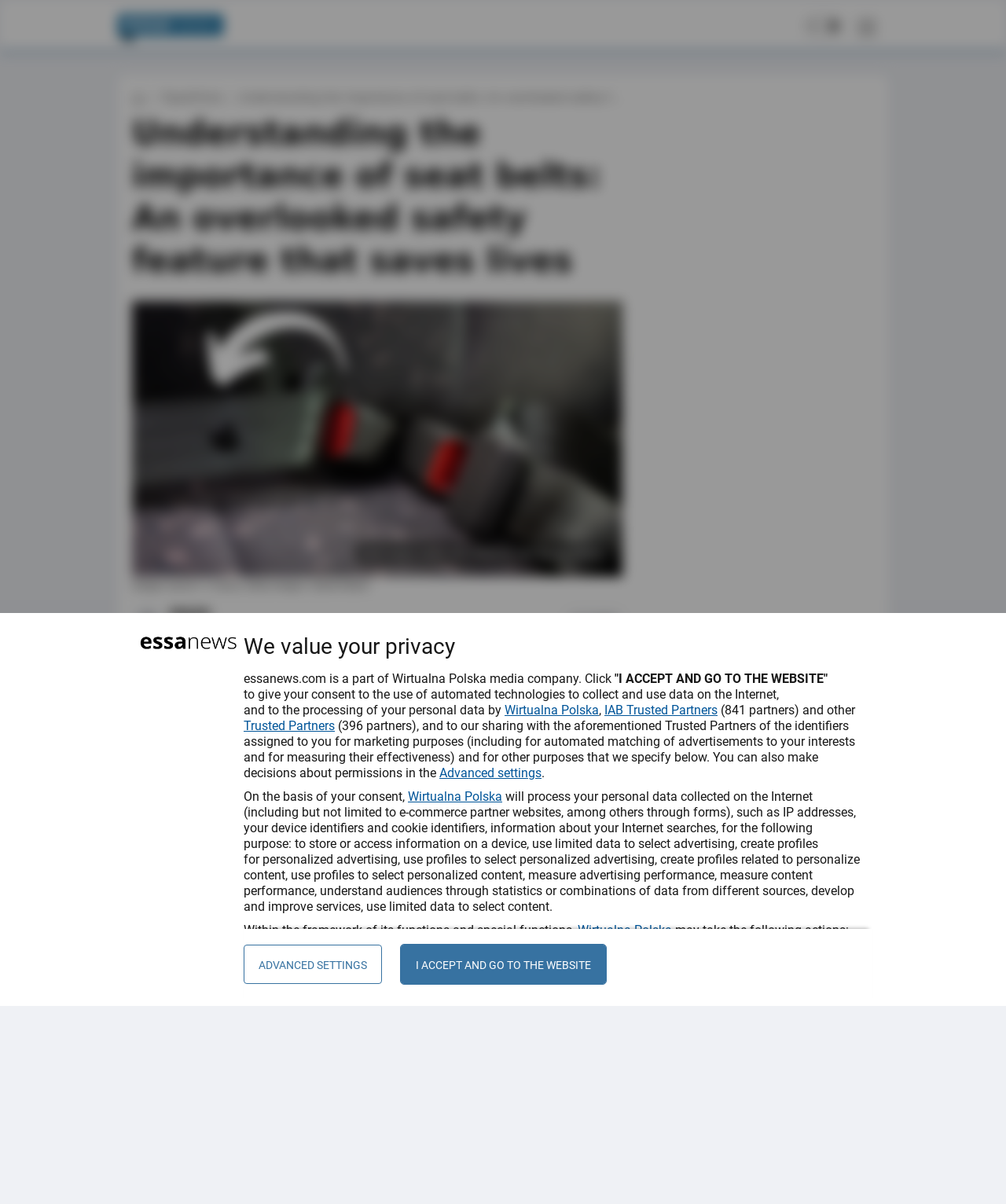Extract the bounding box coordinates of the UI element described by: "Sign up". The coordinates should include four float numbers ranging from 0 to 1, e.g., [left, top, right, bottom].

None